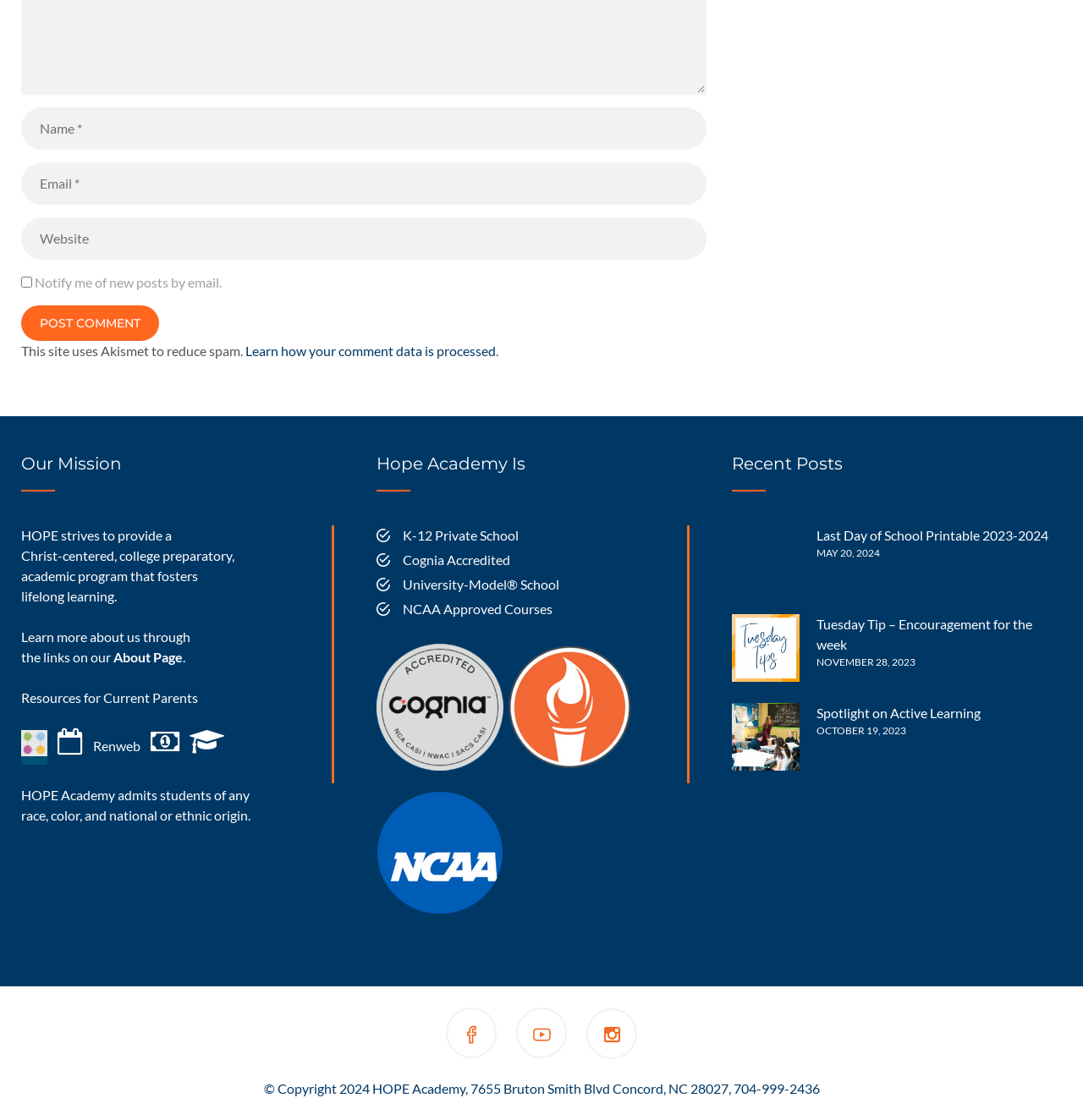Provide the bounding box coordinates for the area that should be clicked to complete the instruction: "Click the Post Comment button".

[0.02, 0.272, 0.147, 0.304]